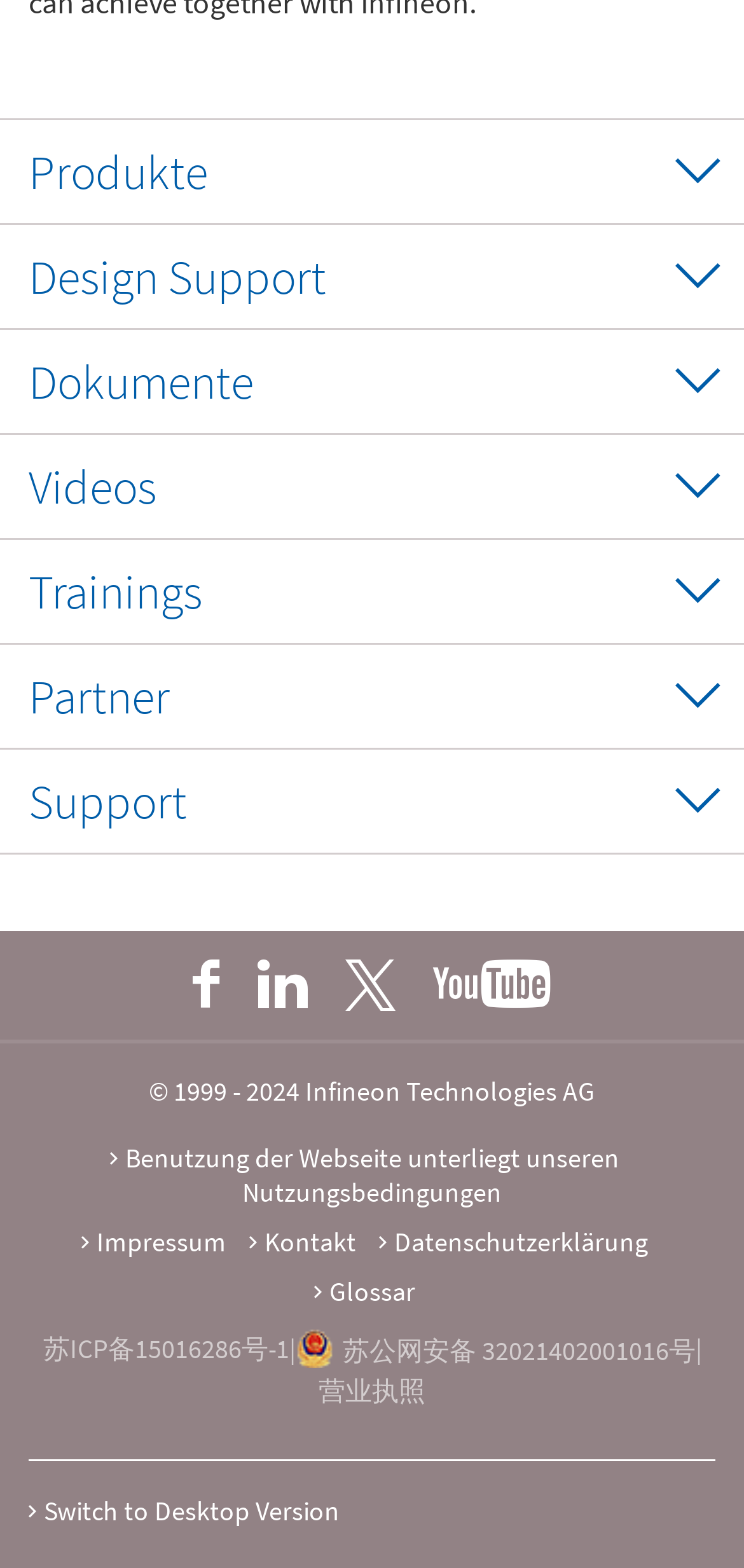Find the bounding box coordinates of the area that needs to be clicked in order to achieve the following instruction: "Contact us". The coordinates should be specified as four float numbers between 0 and 1, i.e., [left, top, right, bottom].

[0.329, 0.781, 0.478, 0.804]